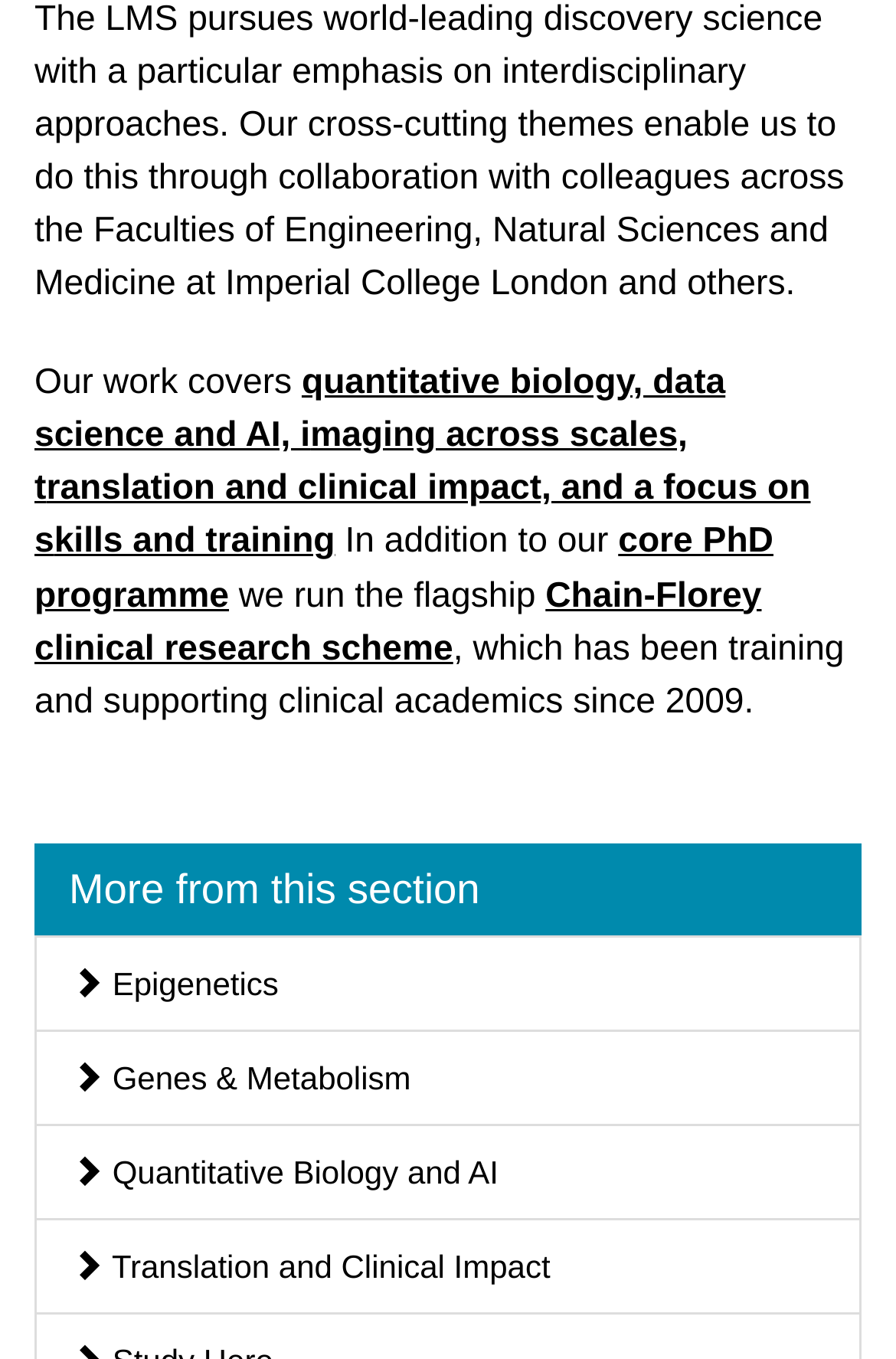Calculate the bounding box coordinates for the UI element based on the following description: "Epigenetics". Ensure the coordinates are four float numbers between 0 and 1, i.e., [left, top, right, bottom].

[0.038, 0.688, 0.962, 0.759]